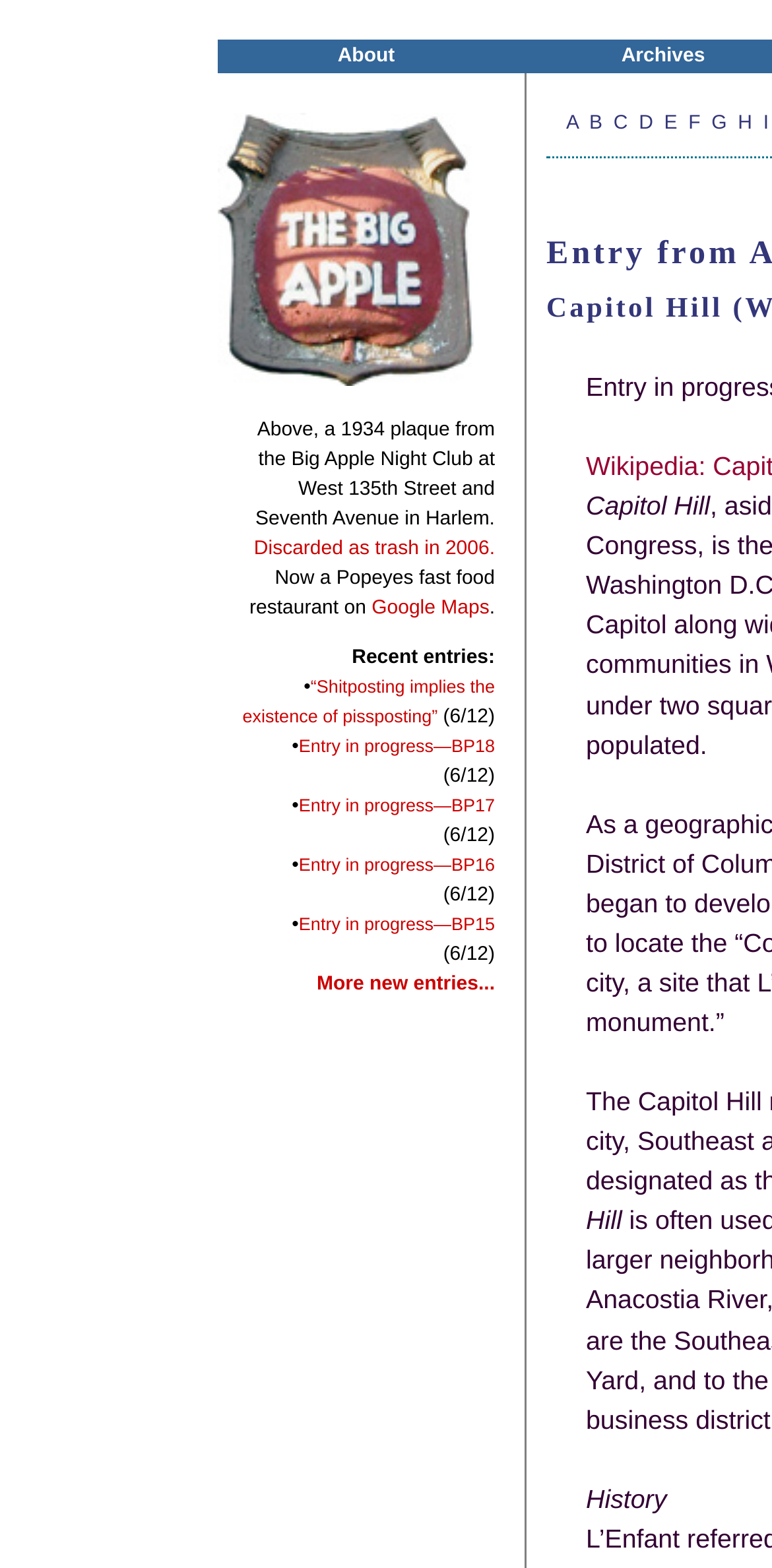Examine the image carefully and respond to the question with a detailed answer: 
What is the significance of the plaque mentioned?

The plaque mentioned, which is from the Big Apple Night Club, appears to have historical significance. The text mentions that it was discarded as trash in 2006, but is now being preserved or displayed, suggesting that it is an important artifact related to the history of Capitol Hill.